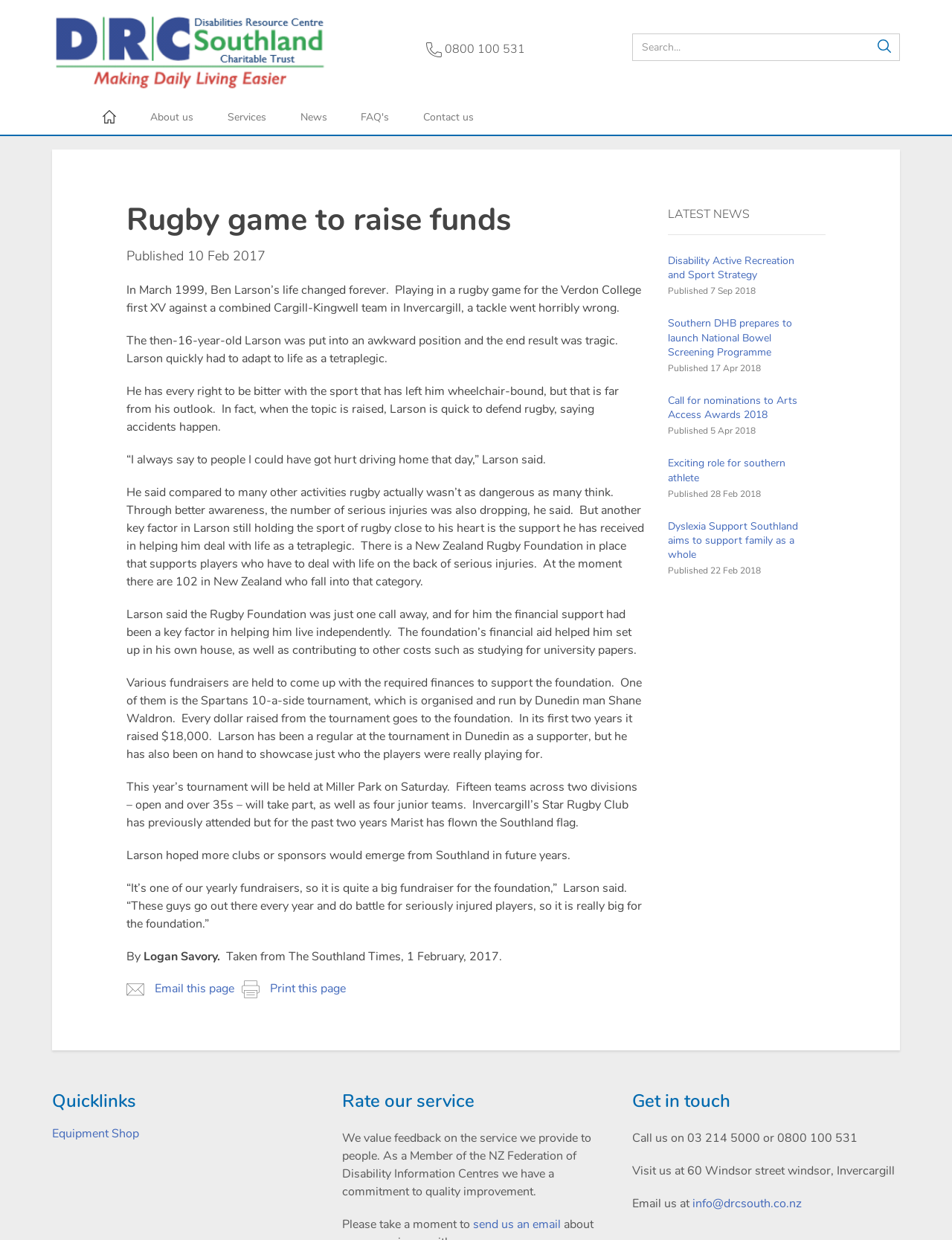How many teams will participate in the tournament? Examine the screenshot and reply using just one word or a brief phrase.

Fifteen